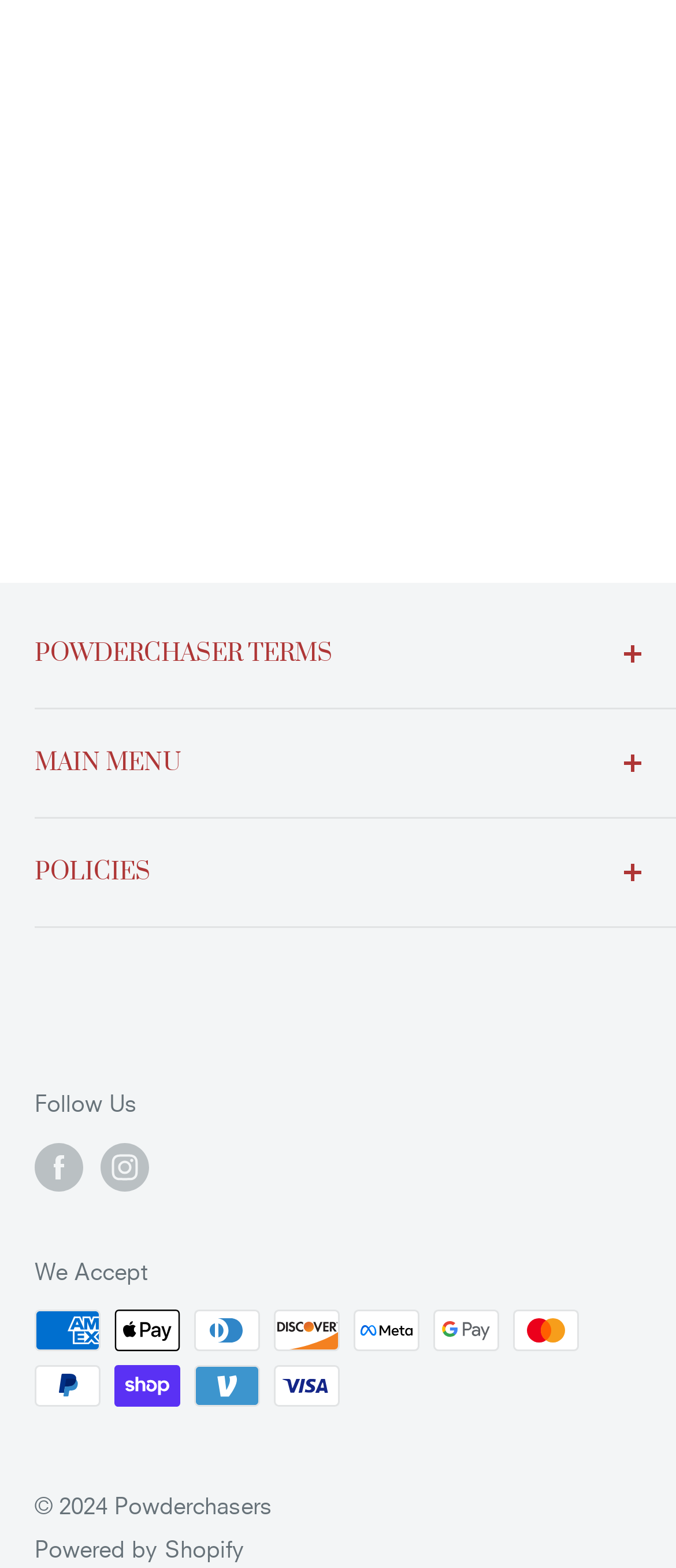Determine the bounding box coordinates of the section I need to click to execute the following instruction: "Read the latest news". Provide the coordinates as four float numbers between 0 and 1, i.e., [left, top, right, bottom].

None